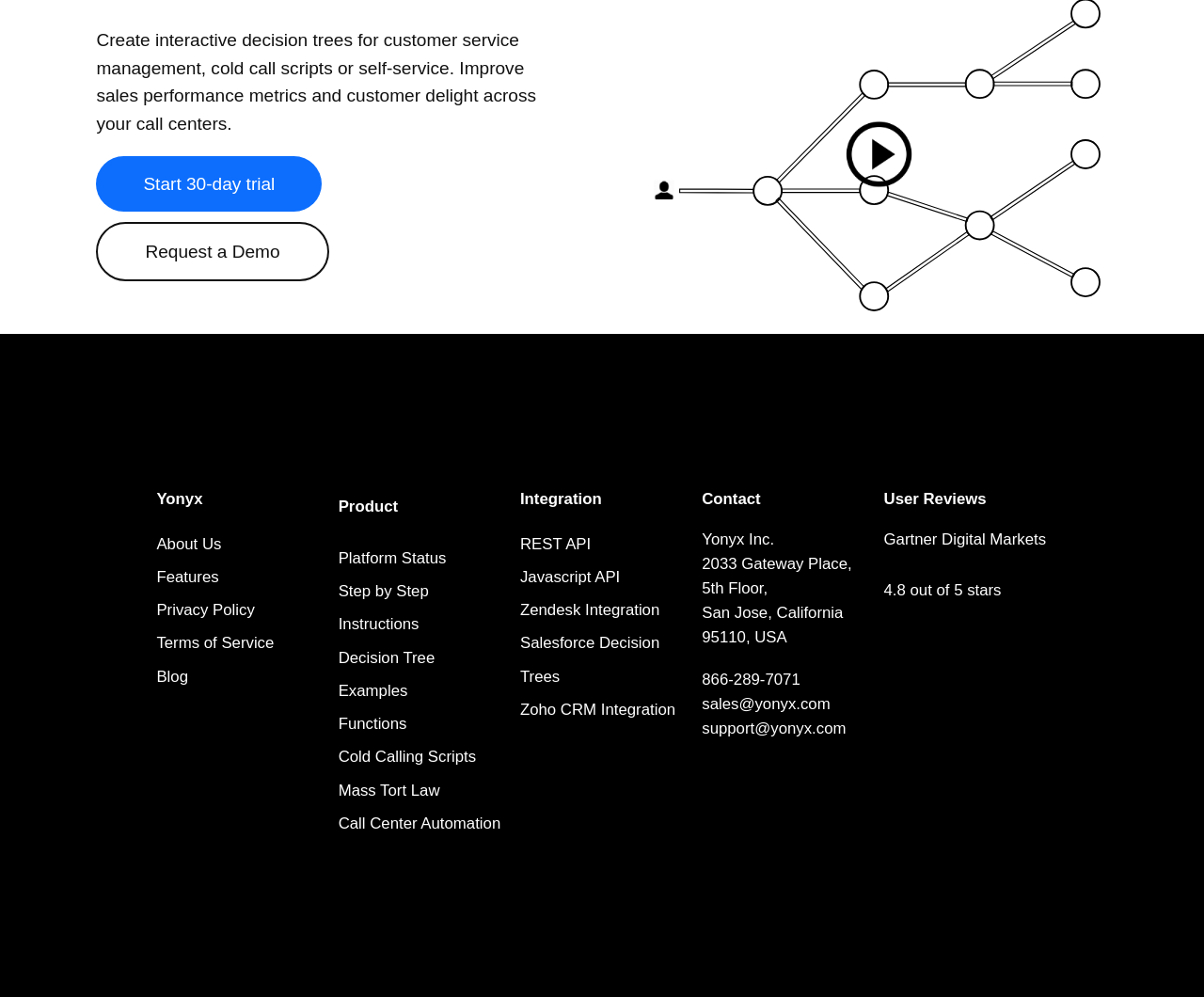Specify the bounding box coordinates of the area to click in order to follow the given instruction: "Request a demo."

[0.08, 0.223, 0.273, 0.282]